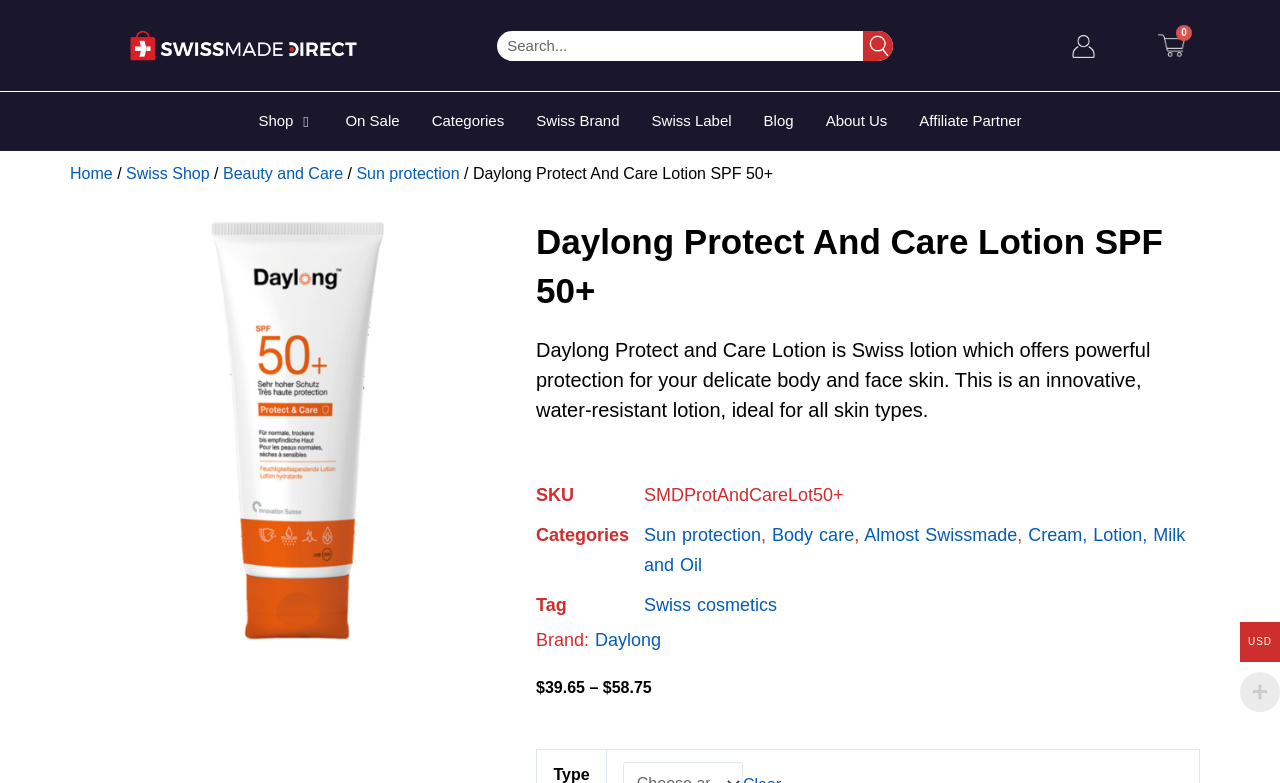Refer to the element description $0.00 0 Cart and identify the corresponding bounding box in the screenshot. Format the coordinates as (top-left x, top-left y, bottom-right x, bottom-right y) with values in the range of 0 to 1.

[0.885, 0.024, 0.945, 0.092]